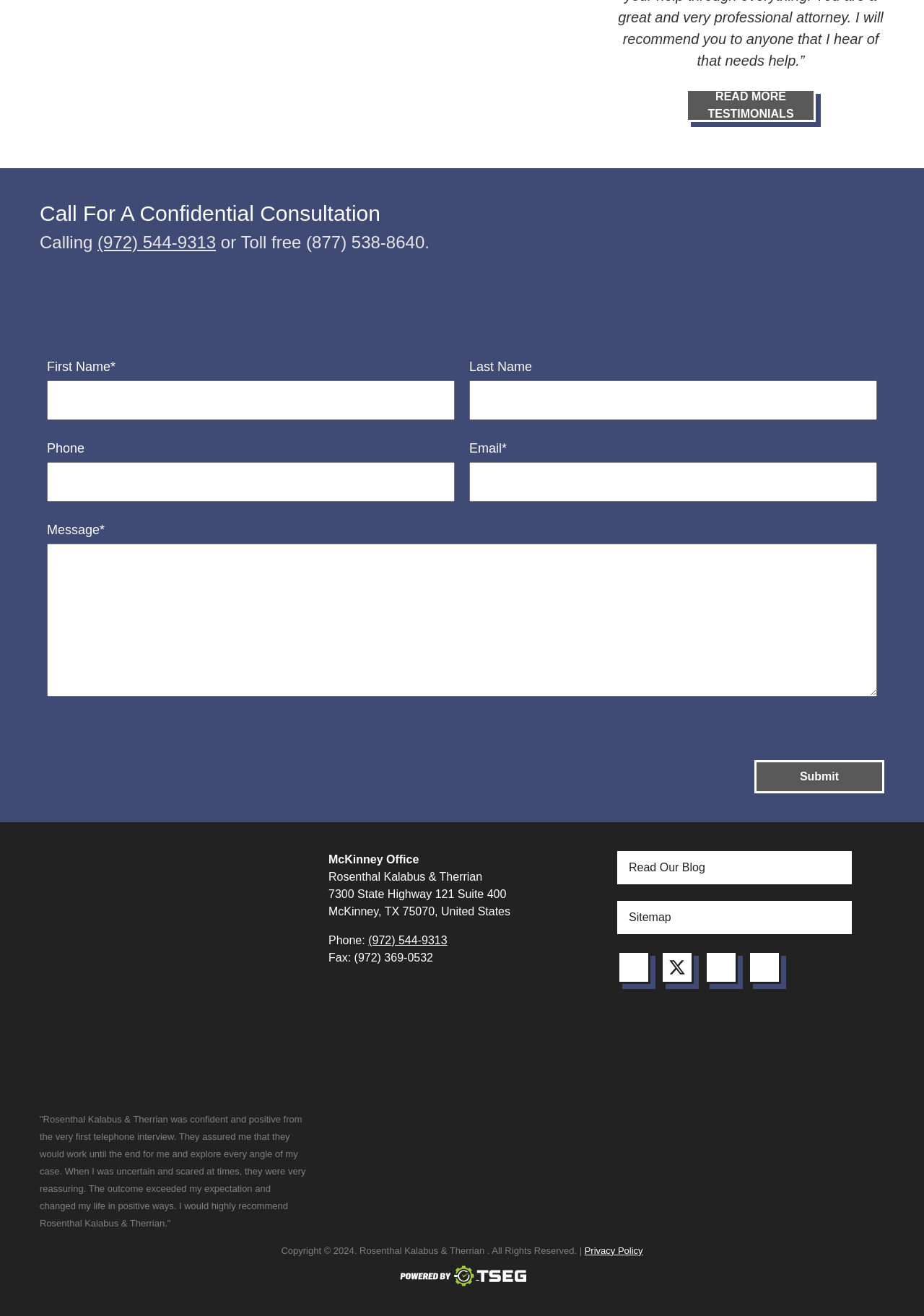Given the webpage screenshot, identify the bounding box of the UI element that matches this description: "Privacy Policy".

[0.633, 0.946, 0.696, 0.954]